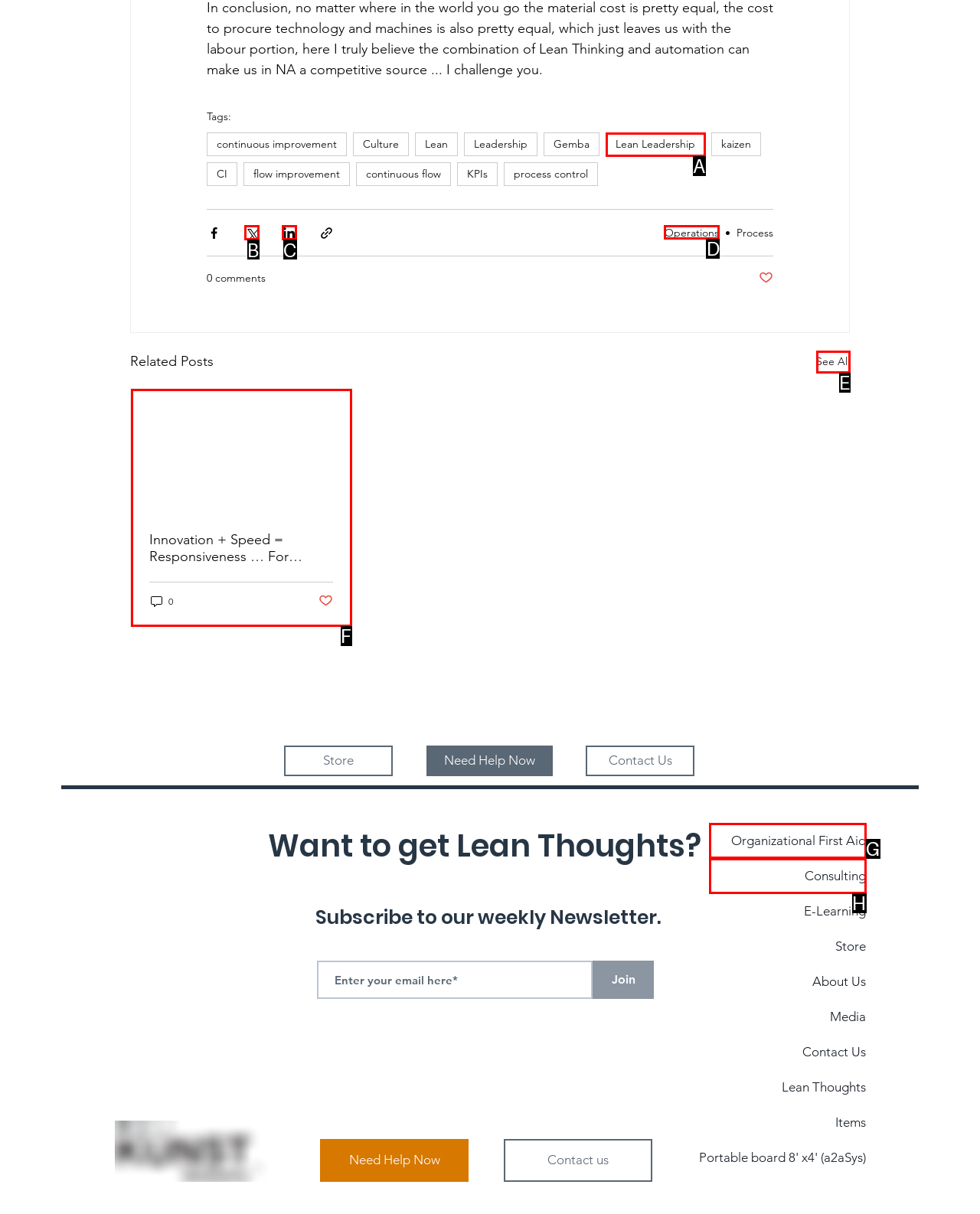Tell me which one HTML element I should click to complete the following task: Click on the 'Operations' link Answer with the option's letter from the given choices directly.

D